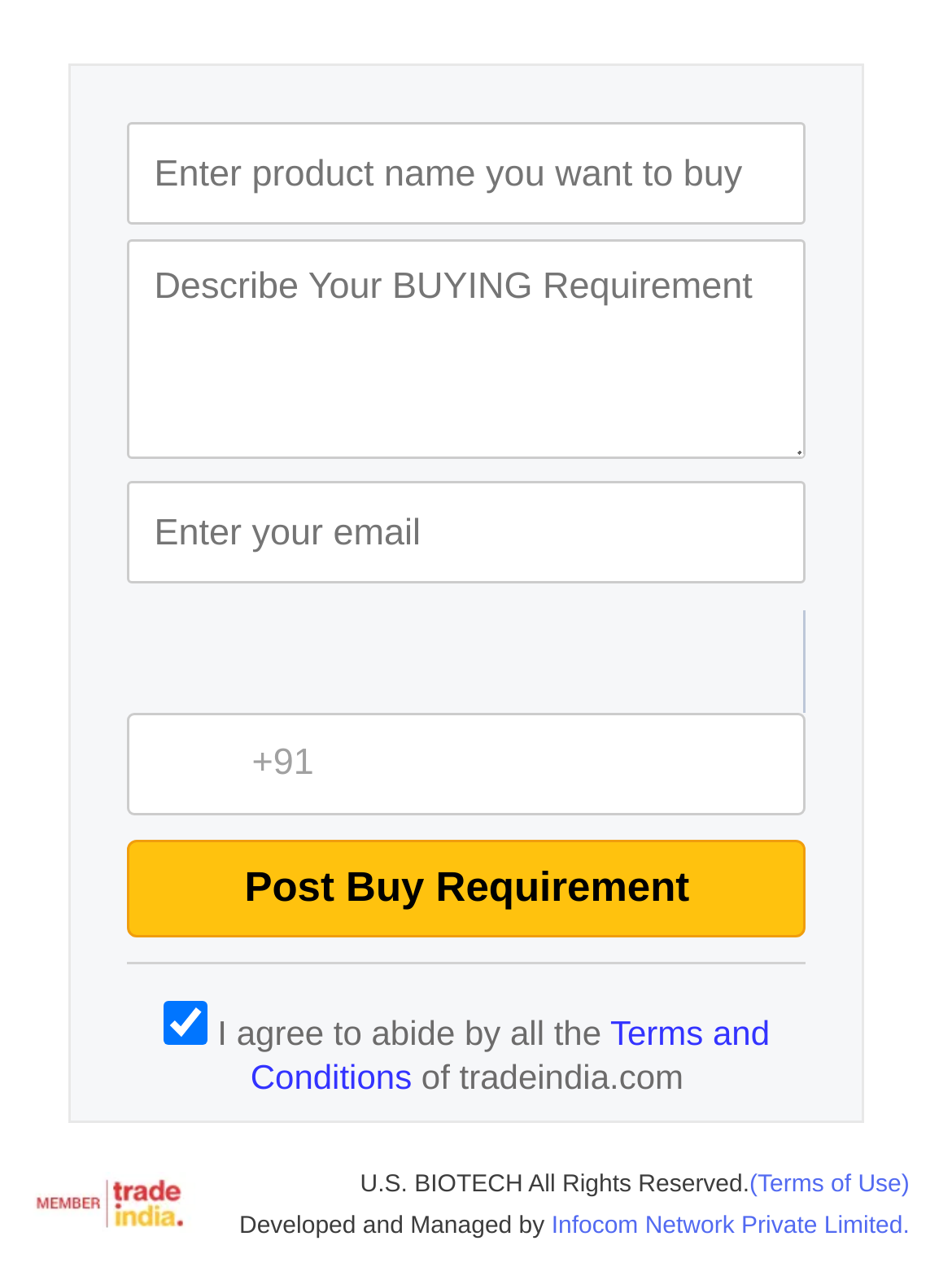Analyze the image and answer the question with as much detail as possible: 
What is the image in the bottom left corner?

The image is located in the bottom left corner of the webpage and is labeled 'trade india member'. It is likely a logo or icon representing trade india members.